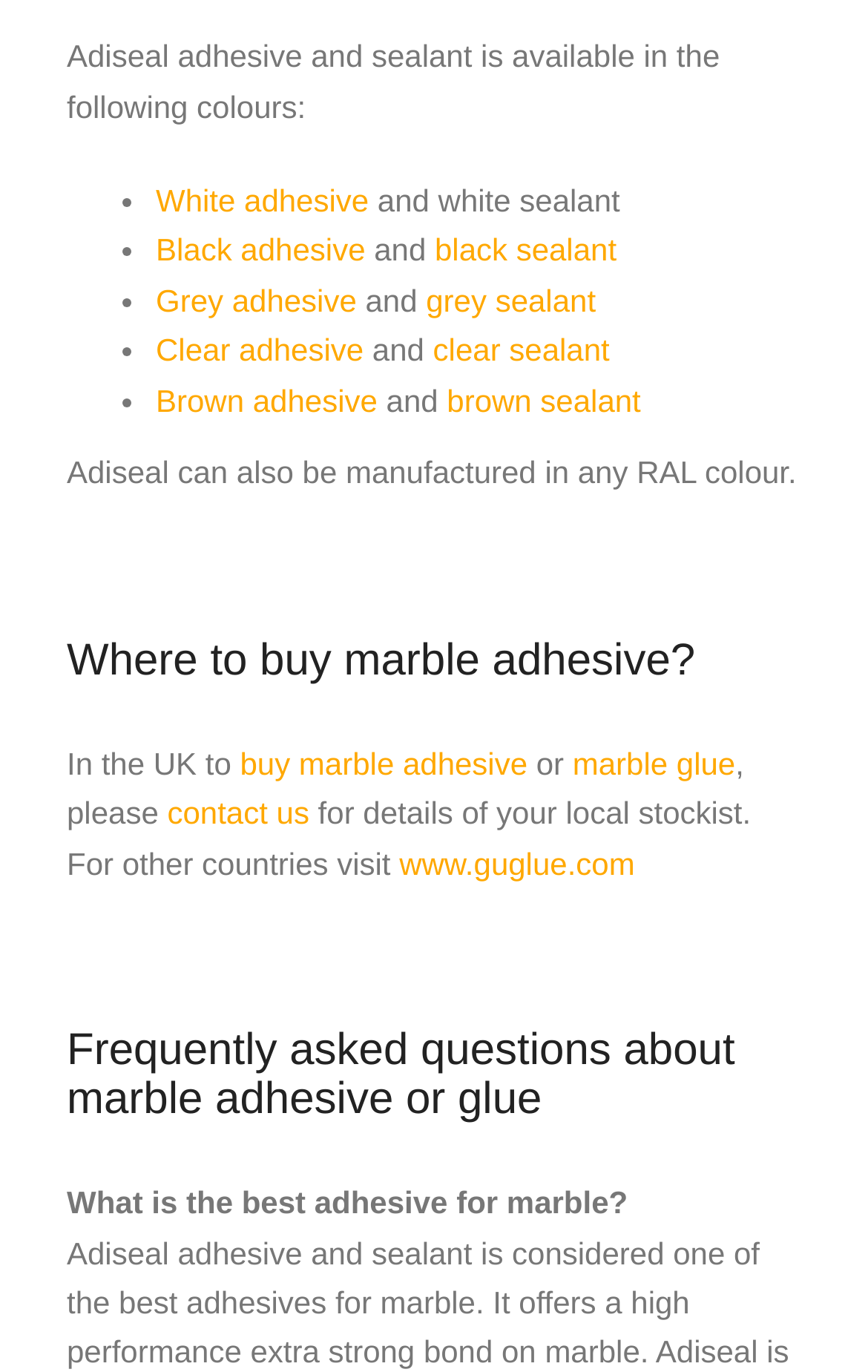Can you find the bounding box coordinates of the area I should click to execute the following instruction: "Click on White adhesive"?

[0.179, 0.133, 0.425, 0.159]